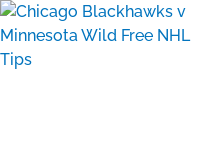What type of teams are featured in the matchup?
Identify the answer in the screenshot and reply with a single word or phrase.

Competitive teams